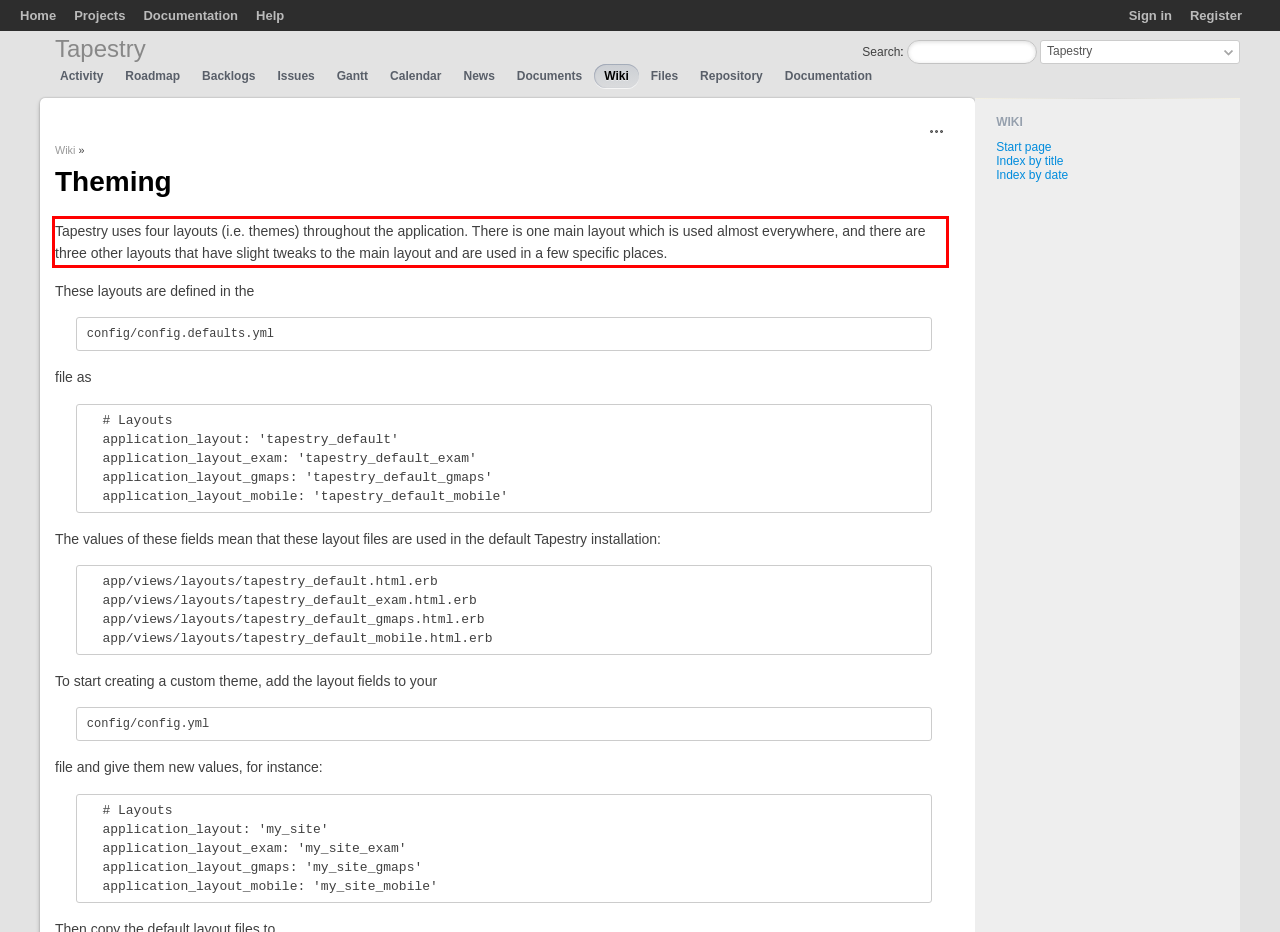You are looking at a screenshot of a webpage with a red rectangle bounding box. Use OCR to identify and extract the text content found inside this red bounding box.

Tapestry uses four layouts (i.e. themes) throughout the application. There is one main layout which is used almost everywhere, and there are three other layouts that have slight tweaks to the main layout and are used in a few specific places.